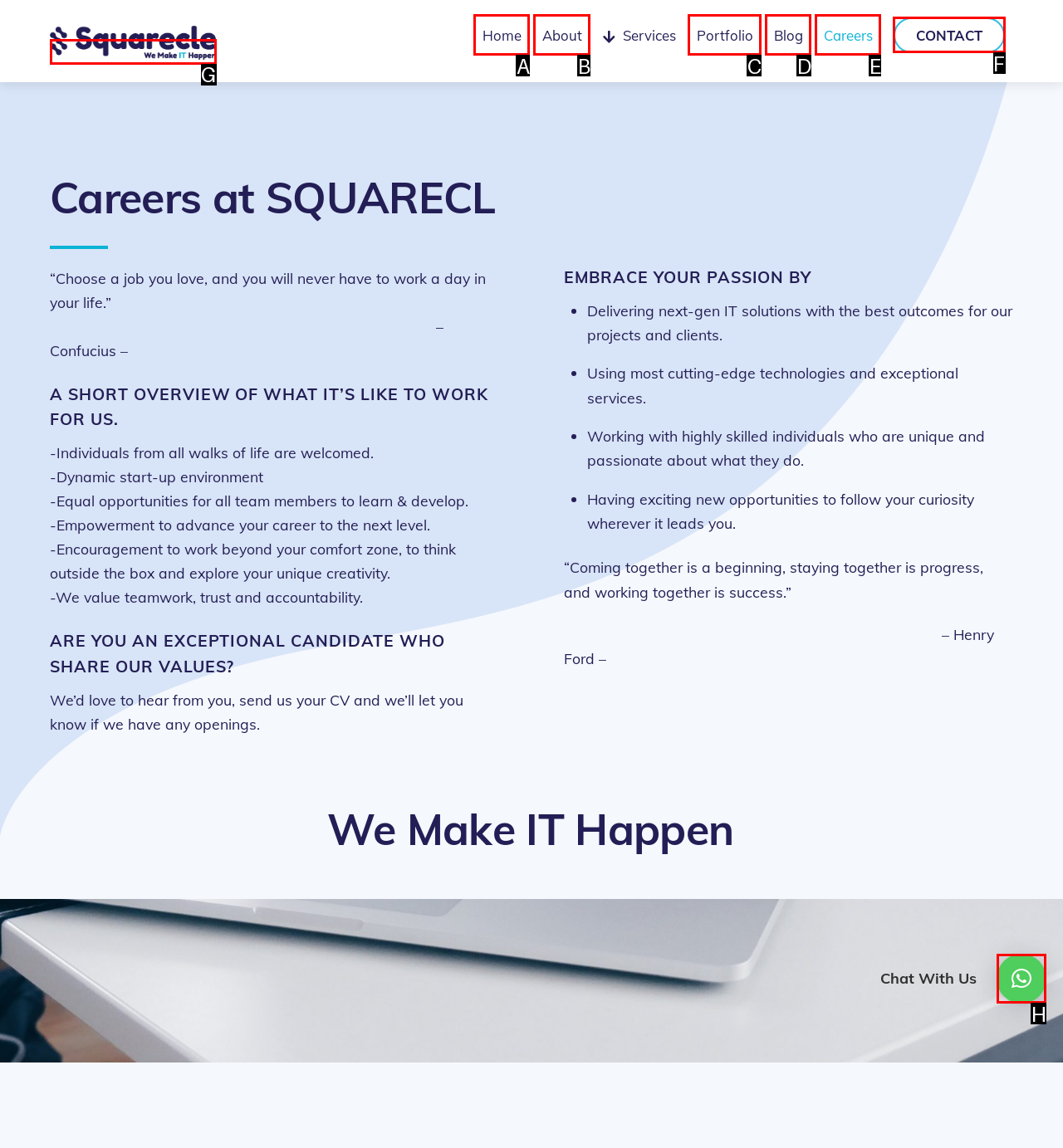Select the correct option from the given choices to perform this task: Chat with us. Provide the letter of that option.

H